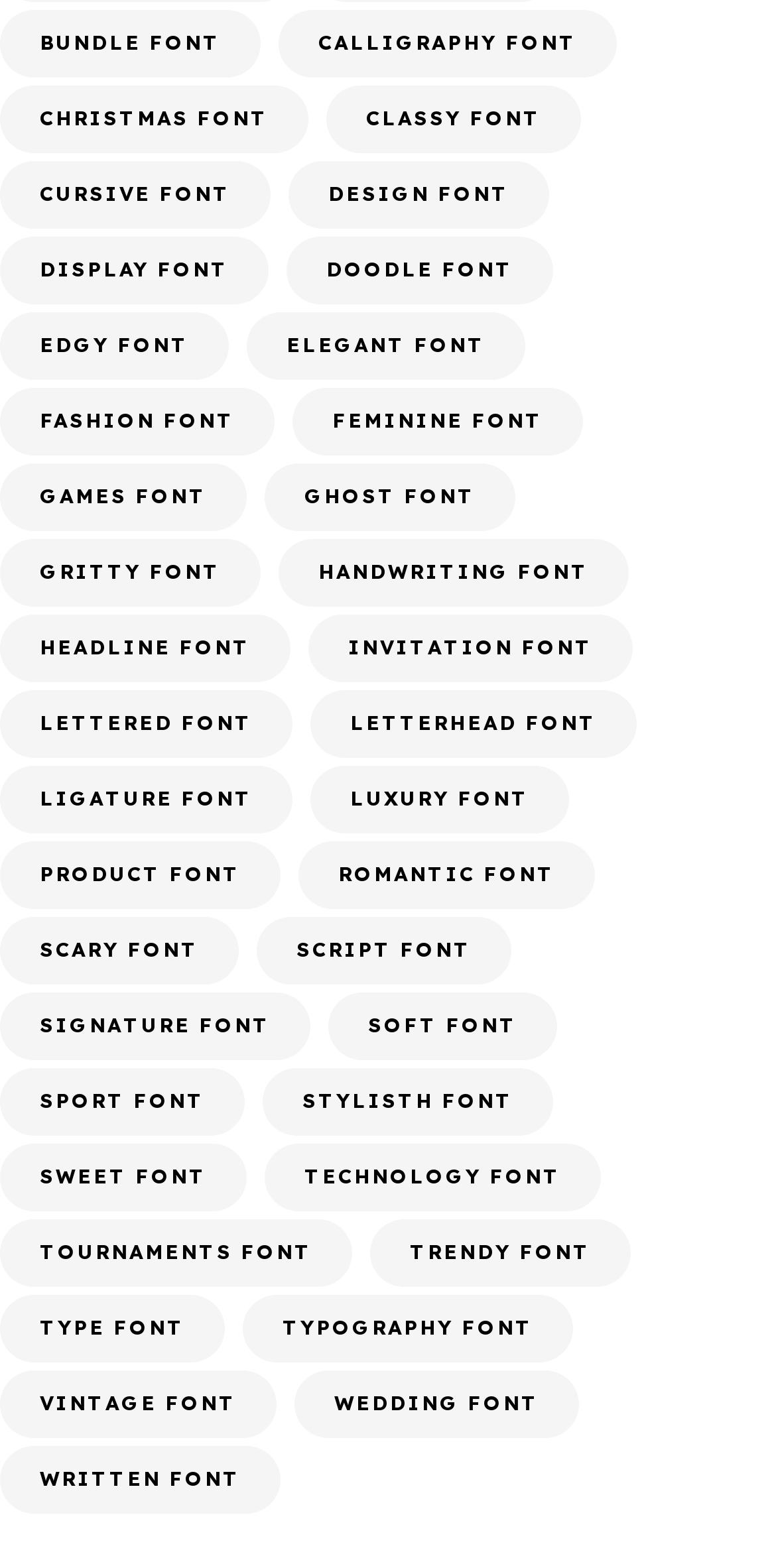Indicate the bounding box coordinates of the clickable region to achieve the following instruction: "select the BUNDLE FONT."

[0.0, 0.007, 0.336, 0.05]